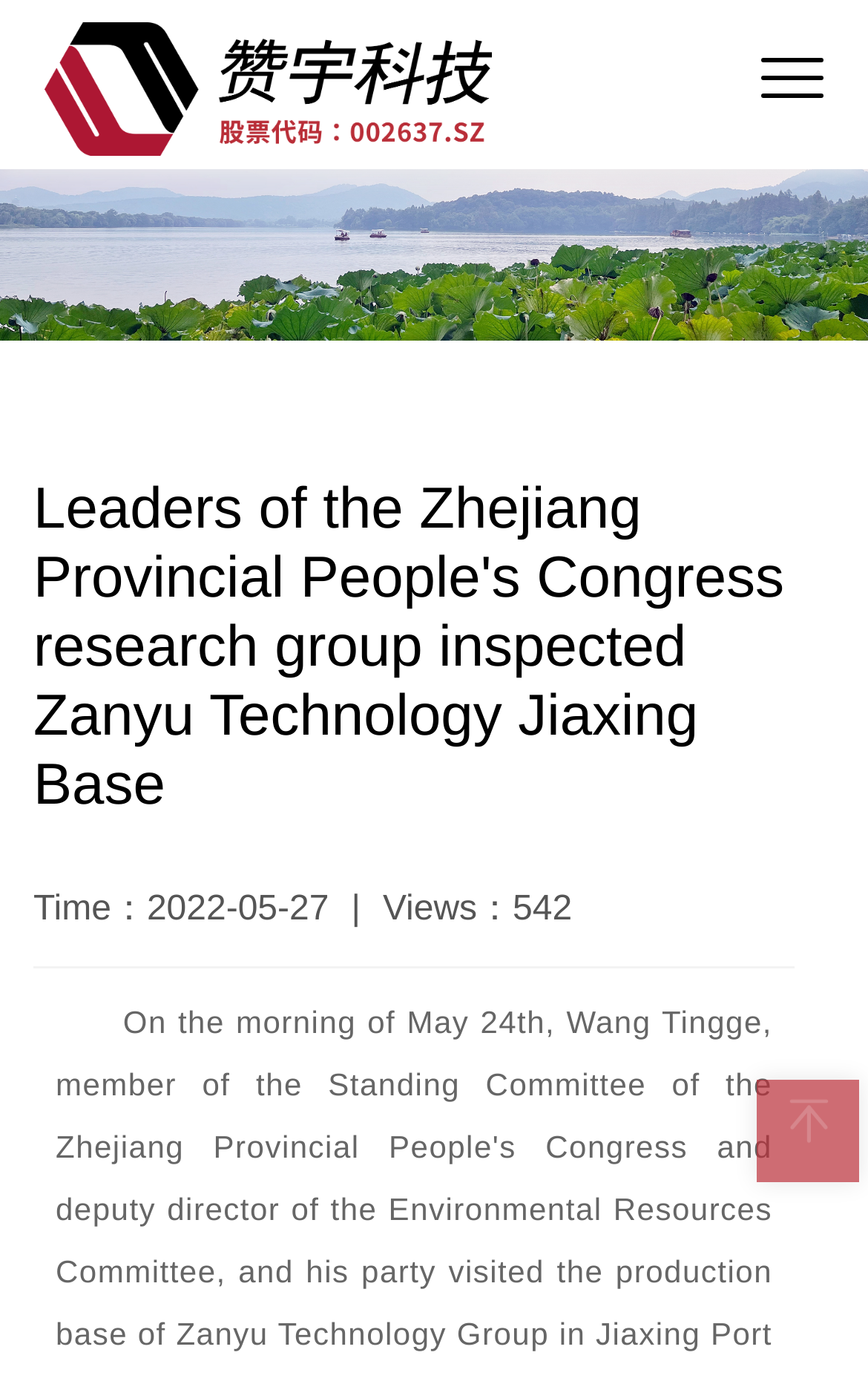What is the date of the event?
Your answer should be a single word or phrase derived from the screenshot.

2022-05-27